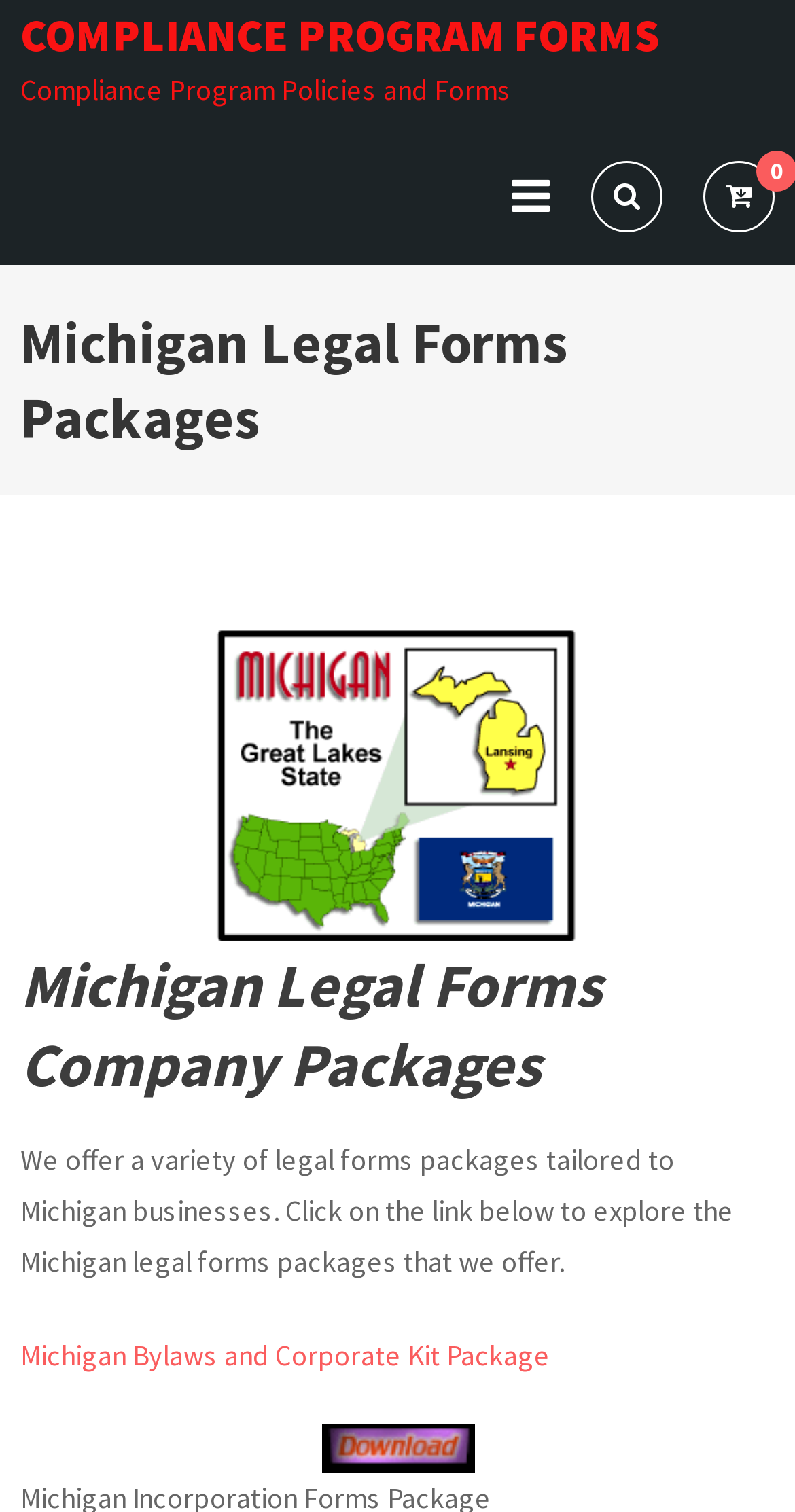Please find the bounding box coordinates (top-left x, top-left y, bottom-right x, bottom-right y) in the screenshot for the UI element described as follows: Crypto Signals App (Android)

None